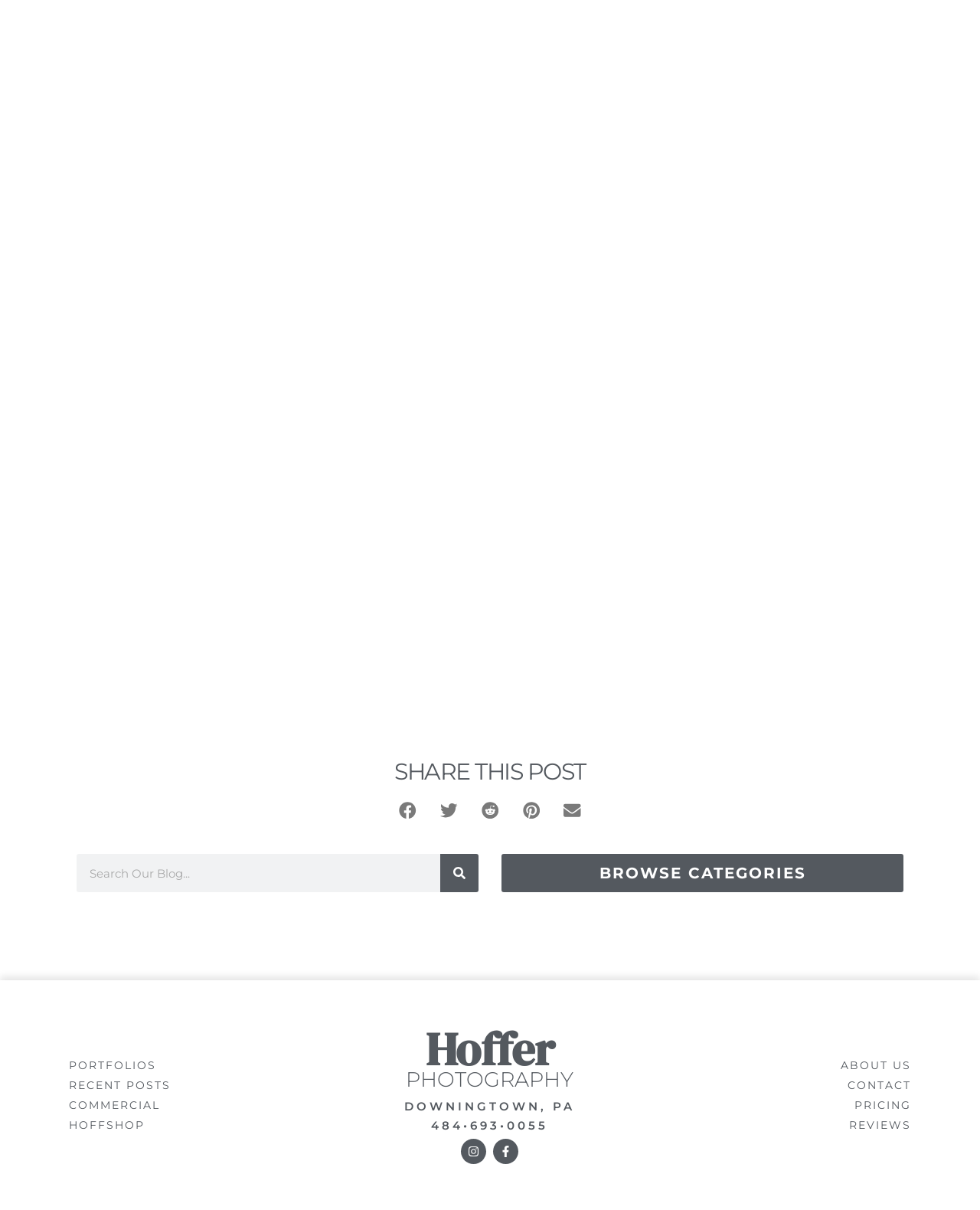How many search buttons are there?
Answer with a single word or phrase by referring to the visual content.

1